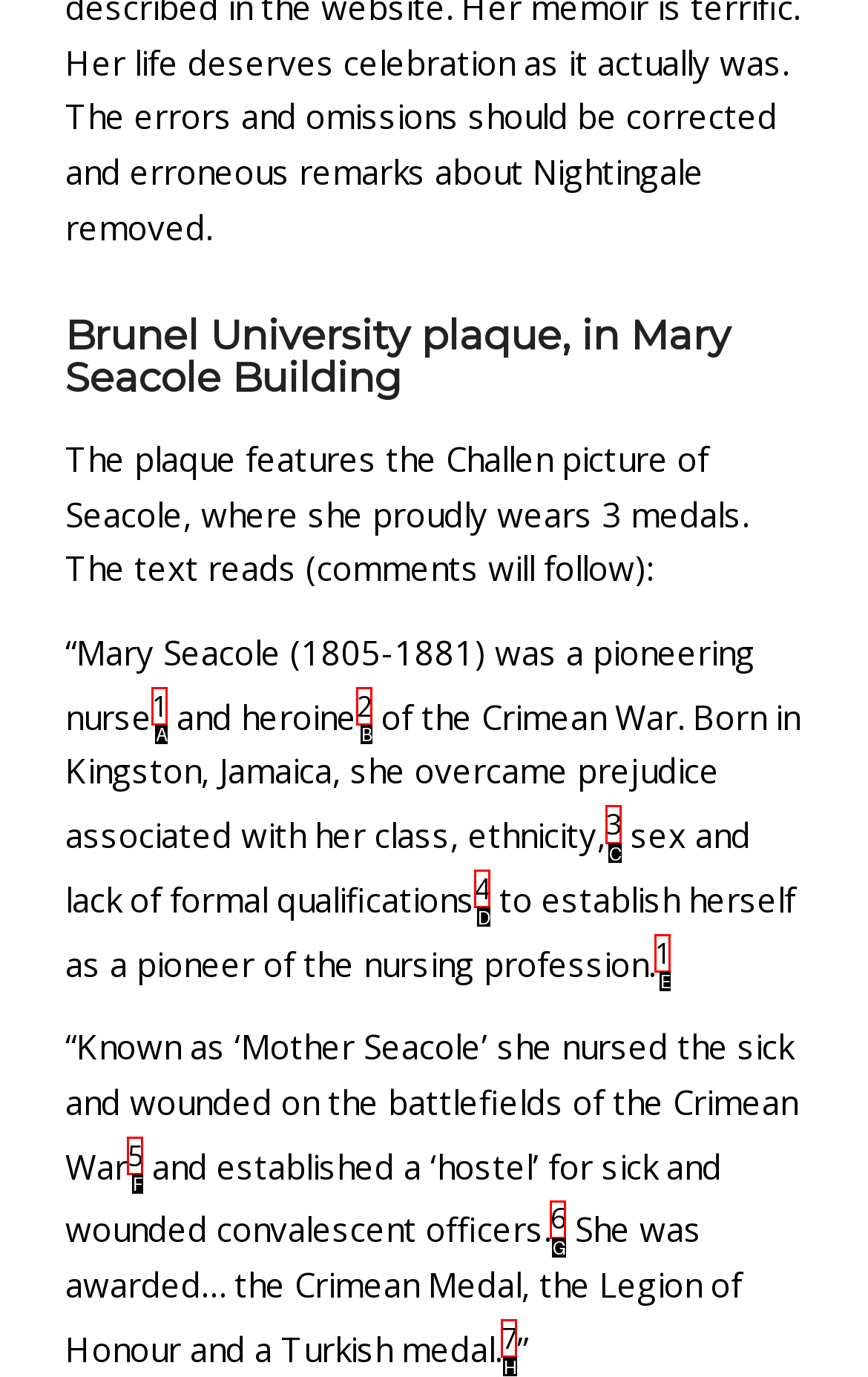Indicate the UI element to click to perform the task: Click the link to footnote 3. Reply with the letter corresponding to the chosen element.

C